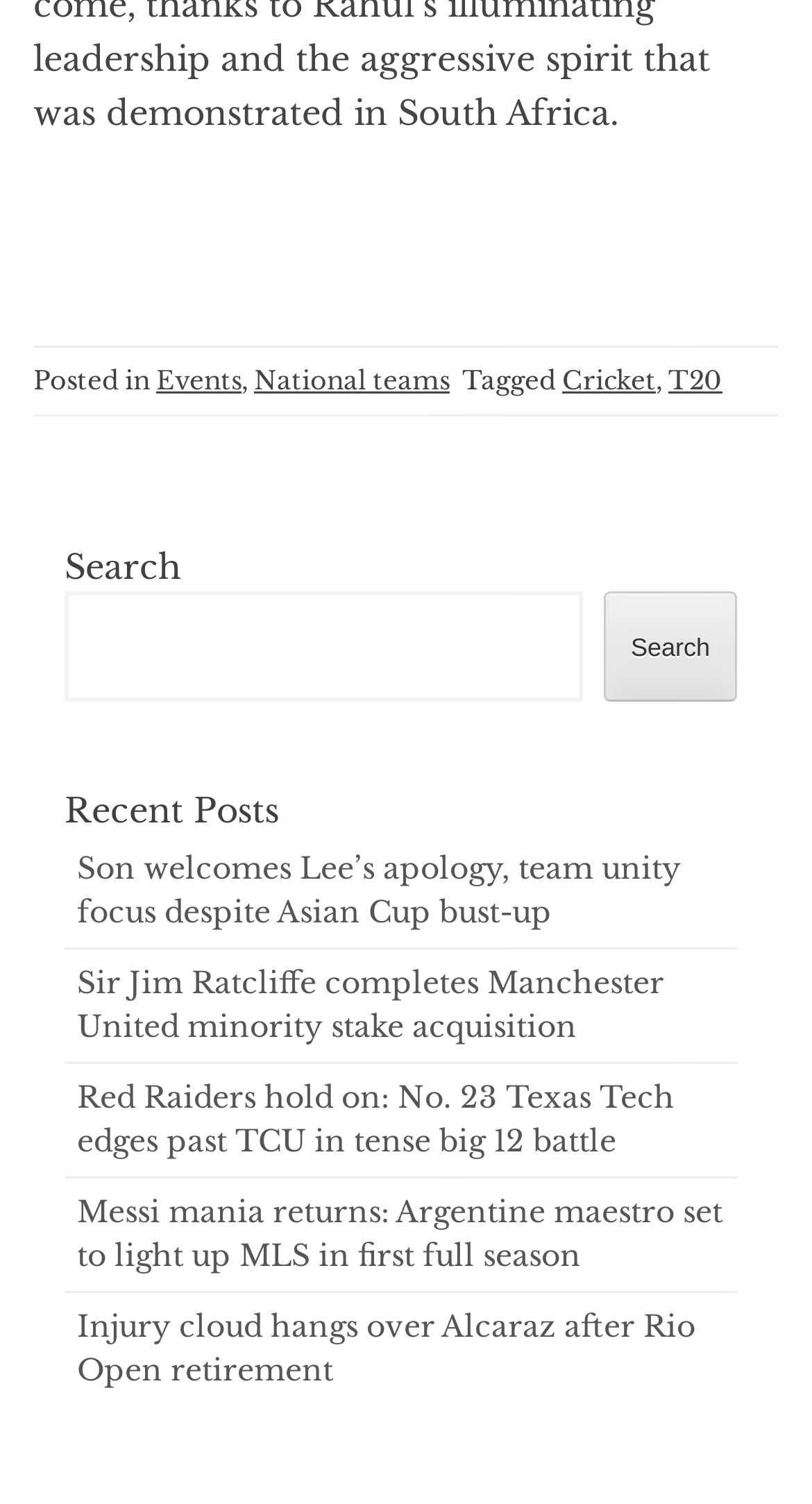How many recent posts are displayed on the webpage?
Observe the image and answer the question with a one-word or short phrase response.

5